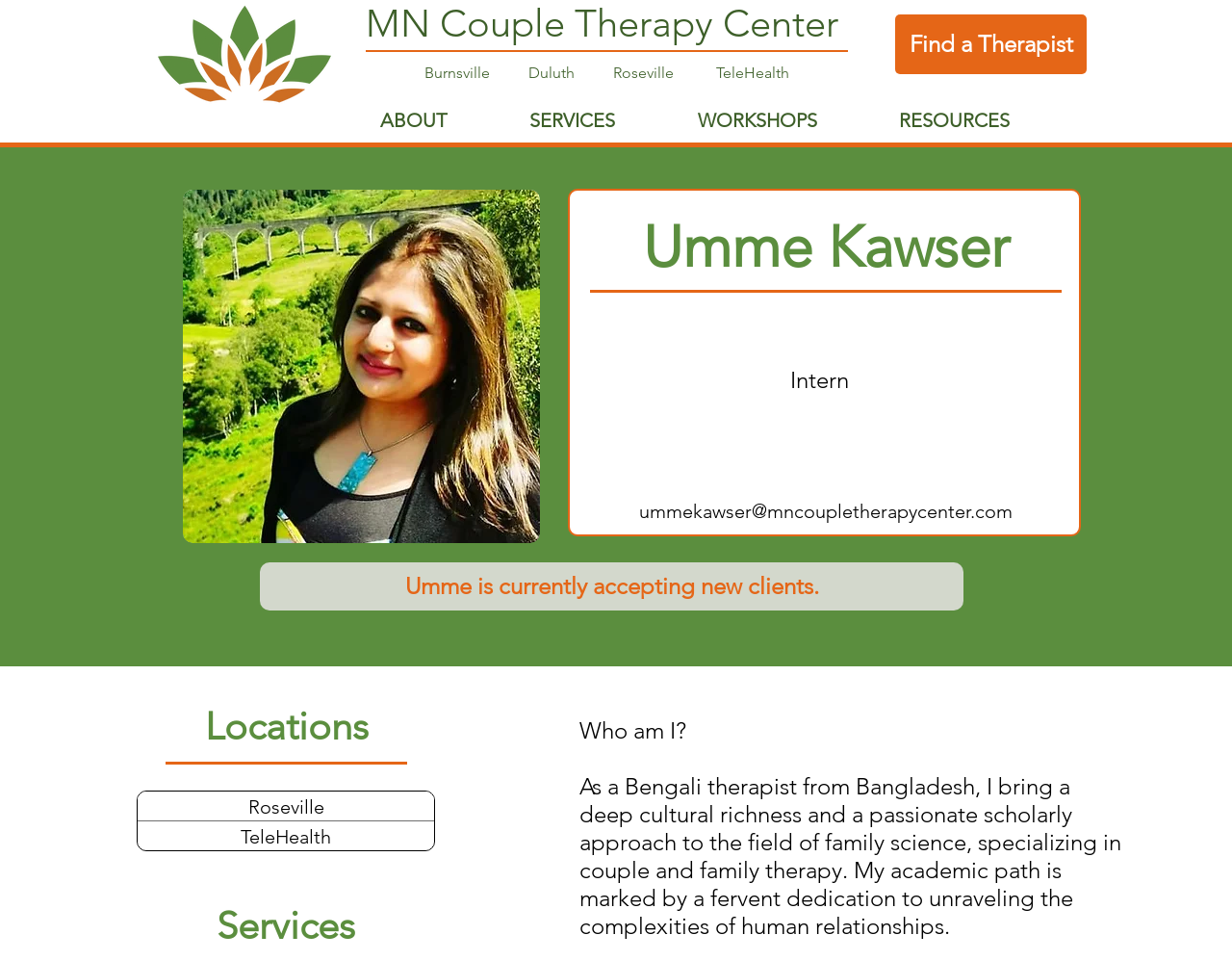Please identify the coordinates of the bounding box that should be clicked to fulfill this instruction: "Find a Therapist".

[0.727, 0.015, 0.882, 0.077]